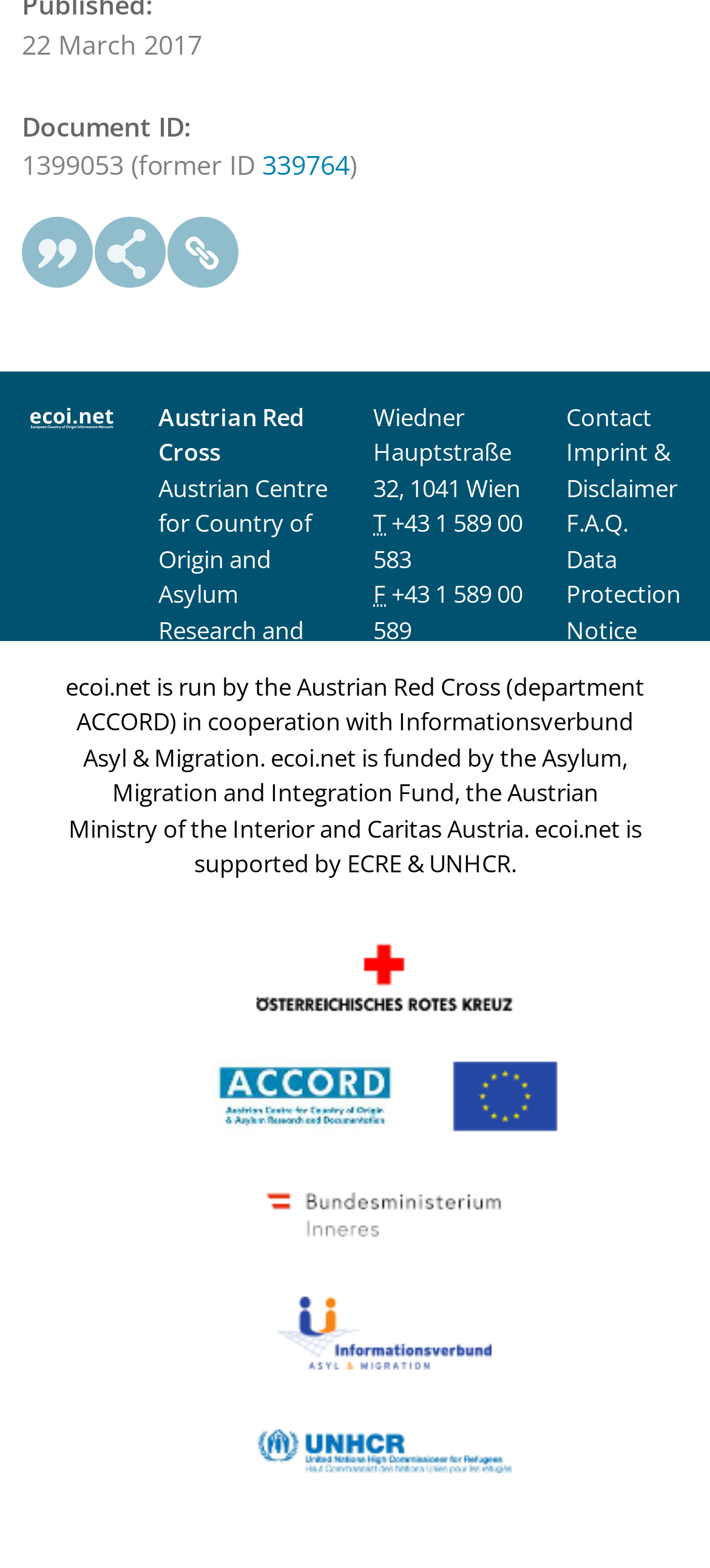Locate the bounding box of the UI element described in the following text: "parent_node: ecoi.net description: title="Permalink"".

[0.236, 0.138, 0.338, 0.185]